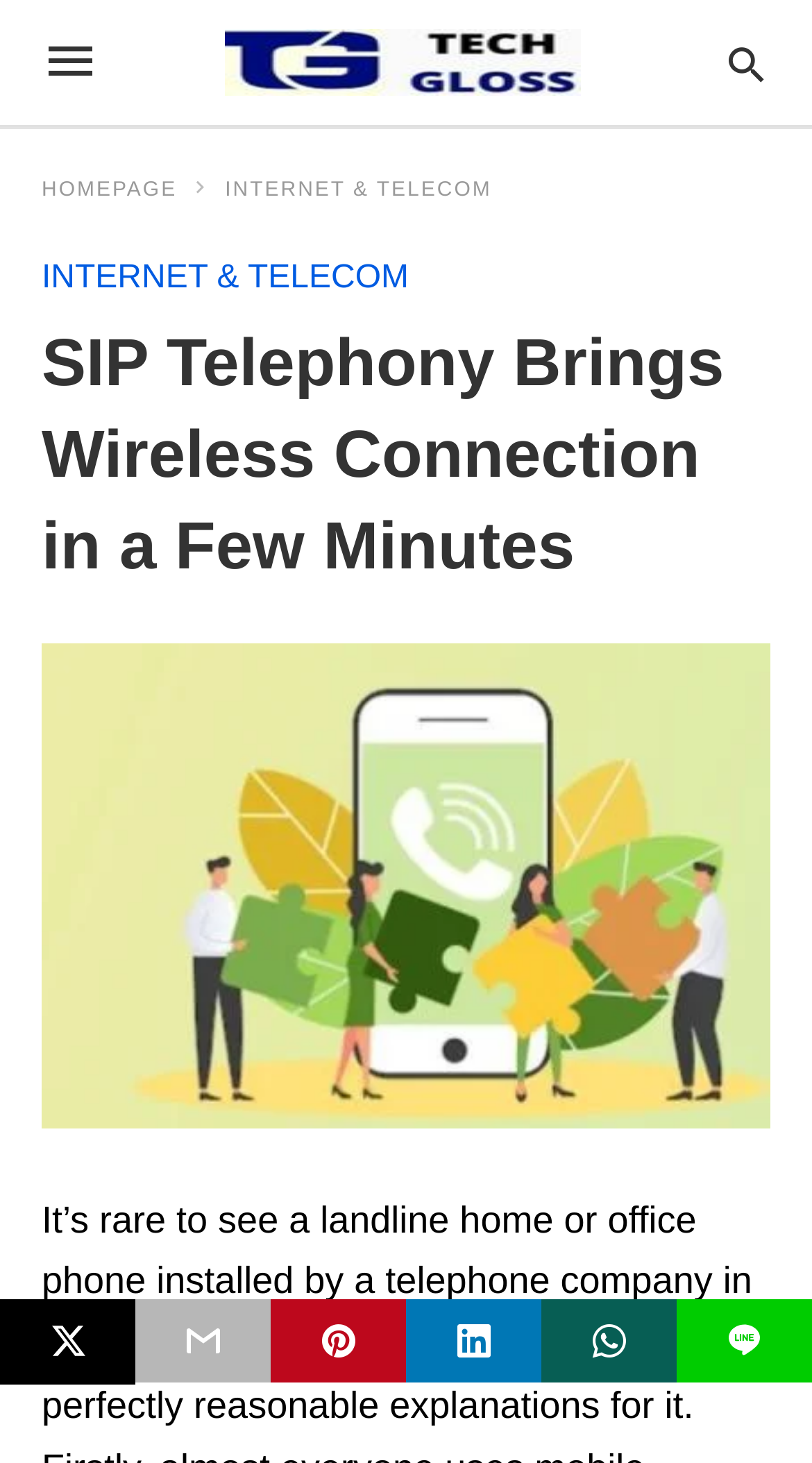Using details from the image, please answer the following question comprehensively:
How many social media links are available?

I counted the social media links at the bottom of the webpage, which are 'twitter share', '', '', '', and '', and found that there are 5 in total.